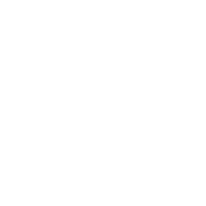Provide a short answer using a single word or phrase for the following question: 
What does the company's logo represent?

Commitment to quality and innovation